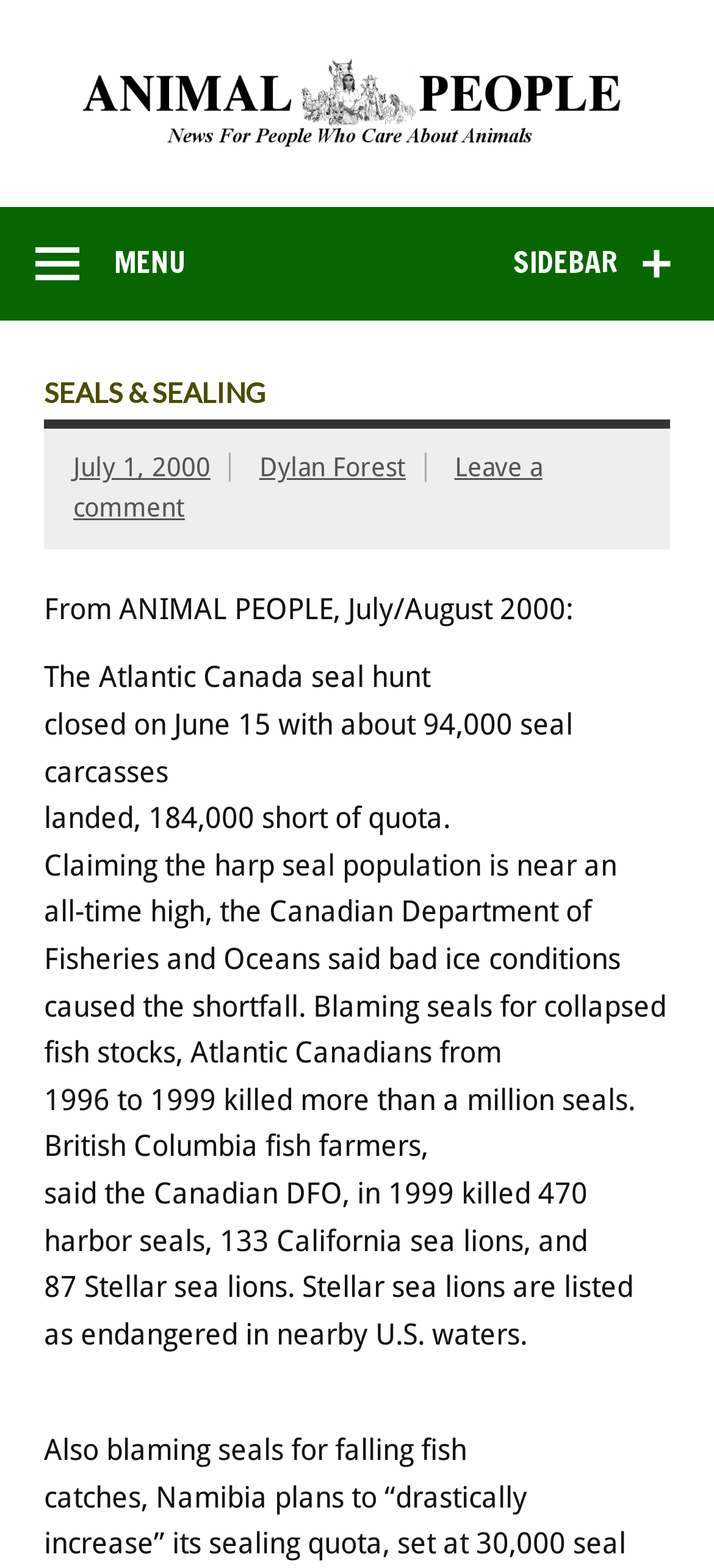Extract the bounding box coordinates for the described element: "Dylan Forest". The coordinates should be represented as four float numbers between 0 and 1: [left, top, right, bottom].

[0.363, 0.289, 0.568, 0.308]